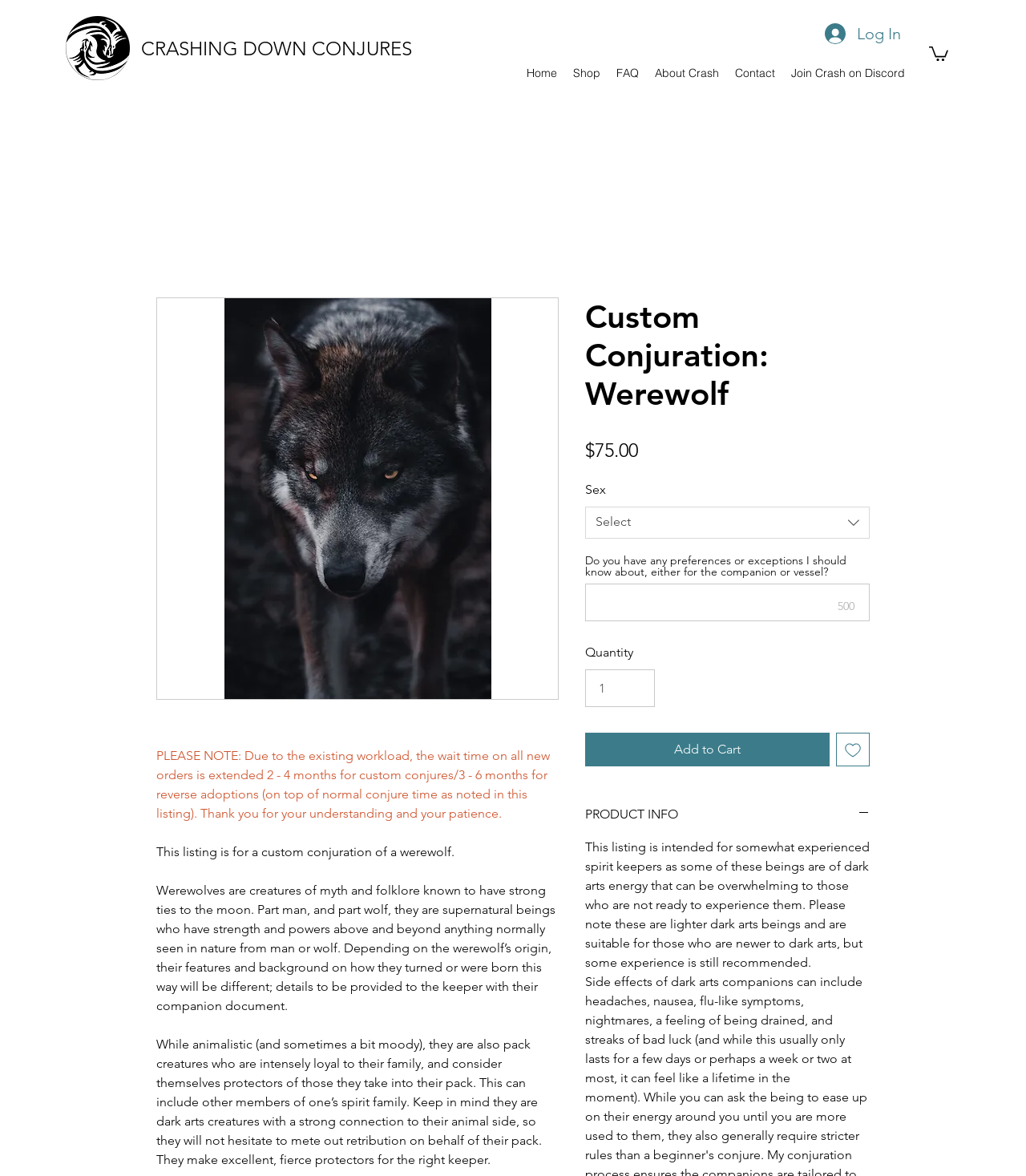Locate the bounding box coordinates of the segment that needs to be clicked to meet this instruction: "Go to the Shop page".

[0.551, 0.047, 0.593, 0.078]